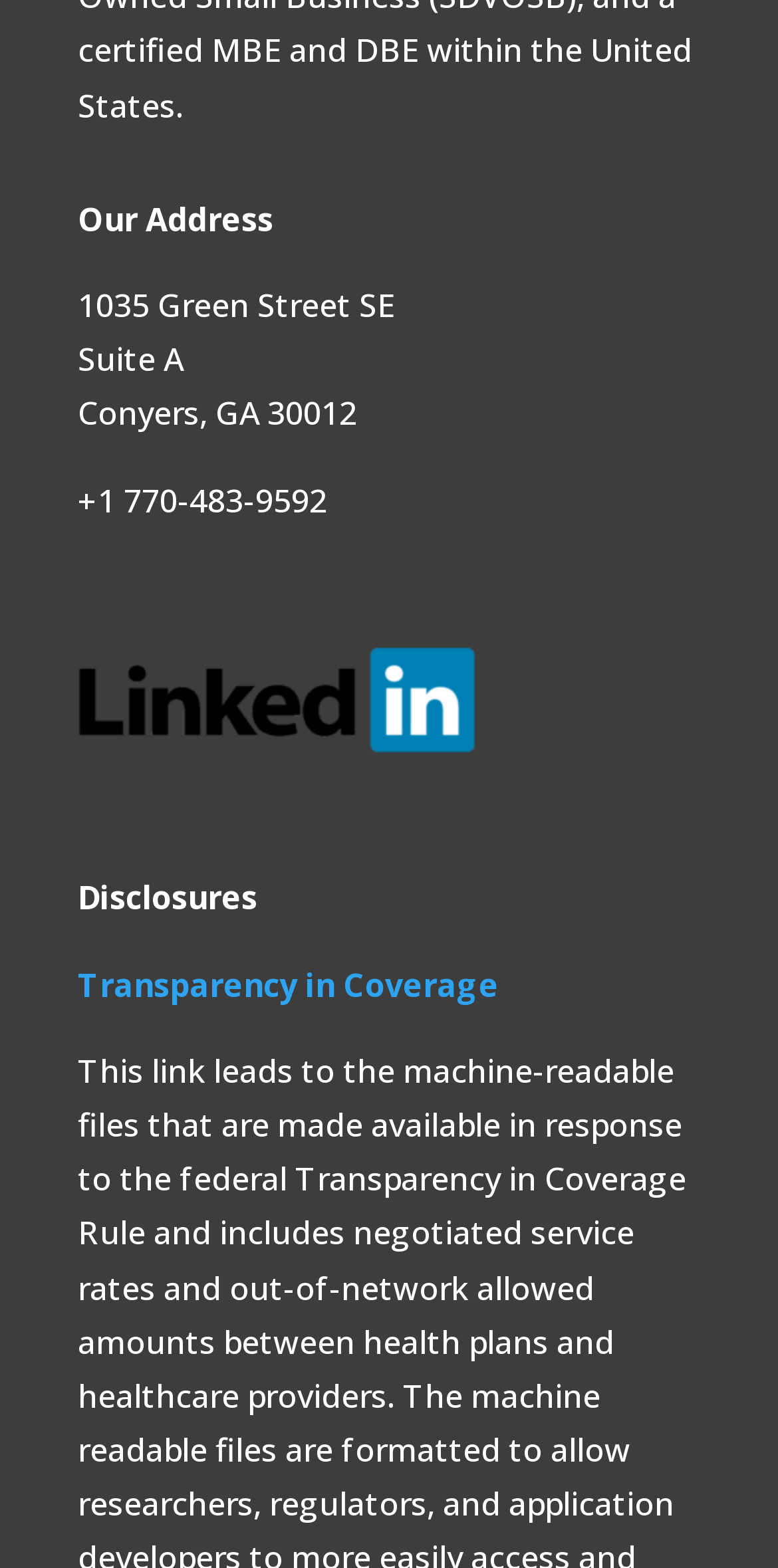Using floating point numbers between 0 and 1, provide the bounding box coordinates in the format (top-left x, top-left y, bottom-right x, bottom-right y). Locate the UI element described here: Transparency in Coverage

[0.1, 0.614, 0.641, 0.642]